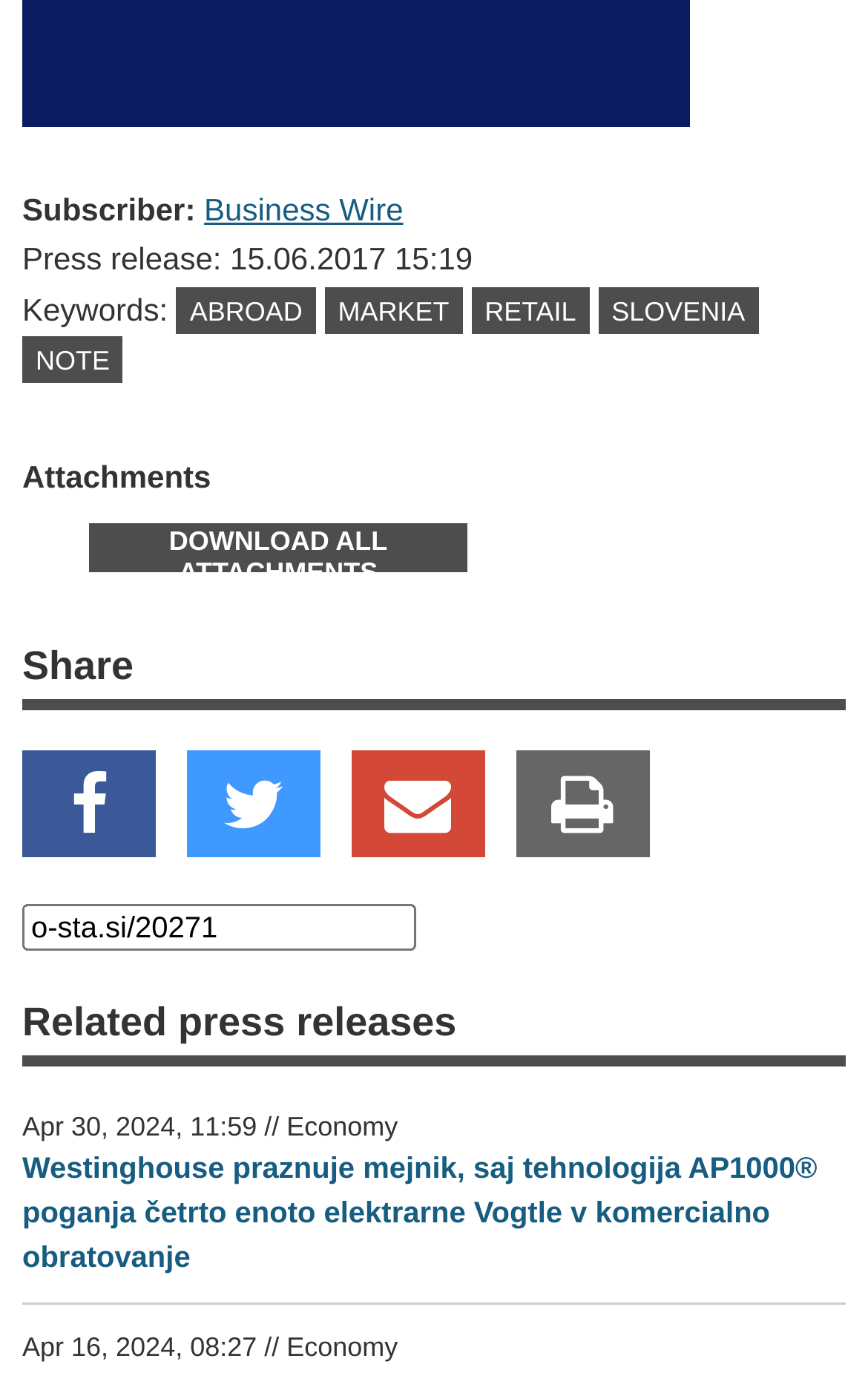Please find the bounding box coordinates for the clickable element needed to perform this instruction: "Enter text in the textbox".

[0.026, 0.658, 0.479, 0.692]